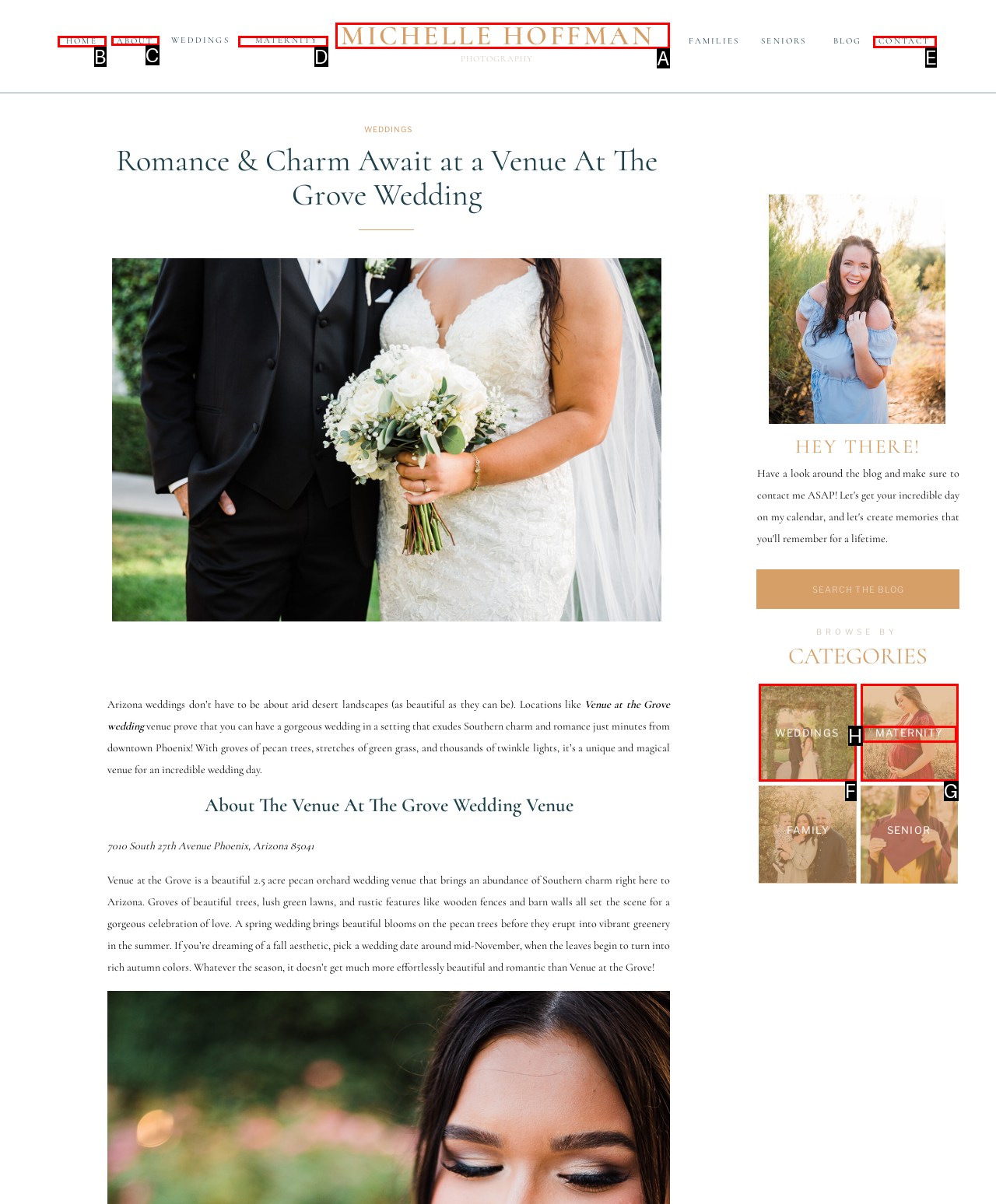Select the HTML element that matches the description: Michelle Hoffman
Respond with the letter of the correct choice from the given options directly.

A